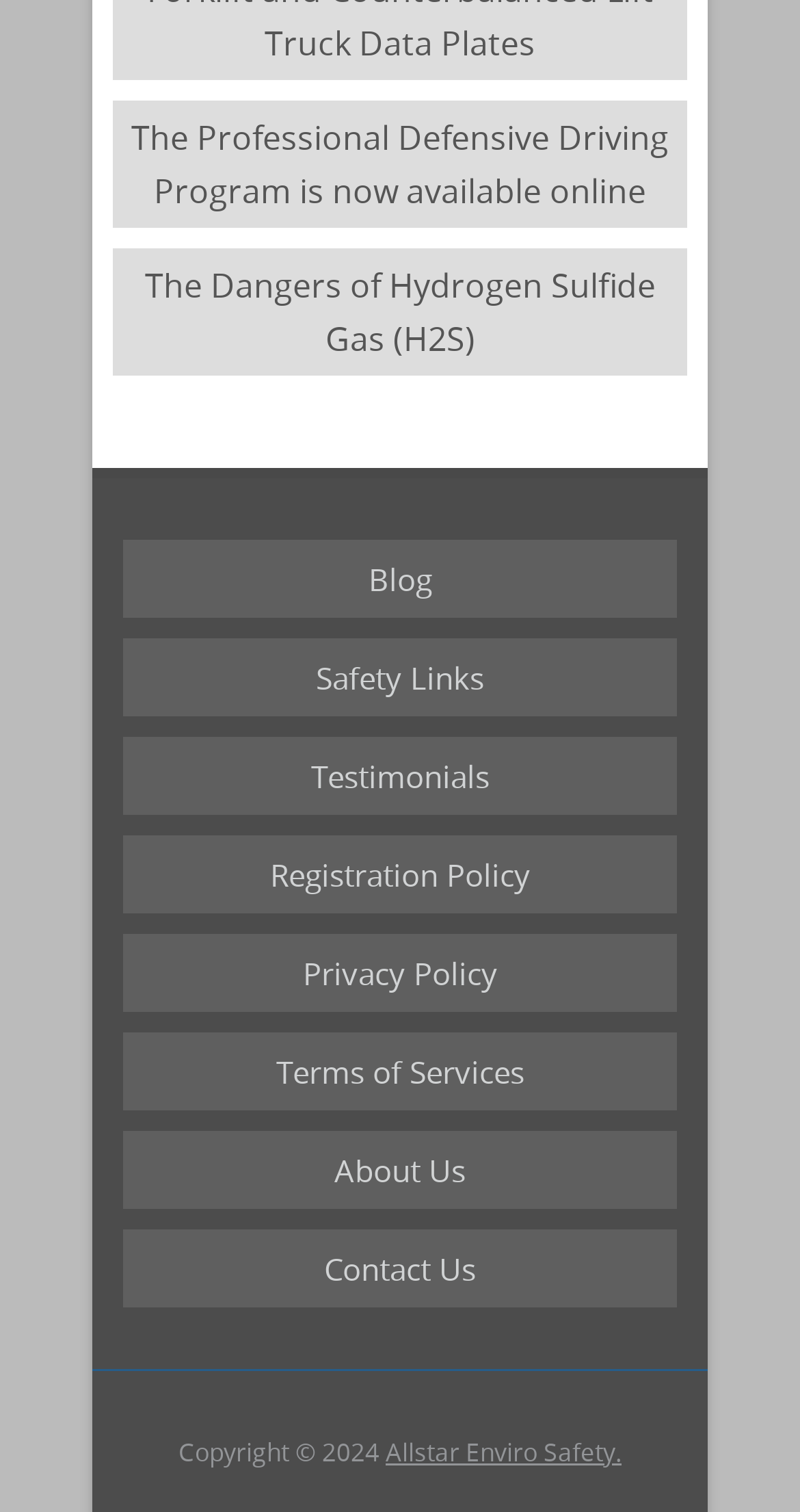Please locate the bounding box coordinates of the element that should be clicked to complete the given instruction: "View testimonials".

[0.154, 0.487, 0.846, 0.539]